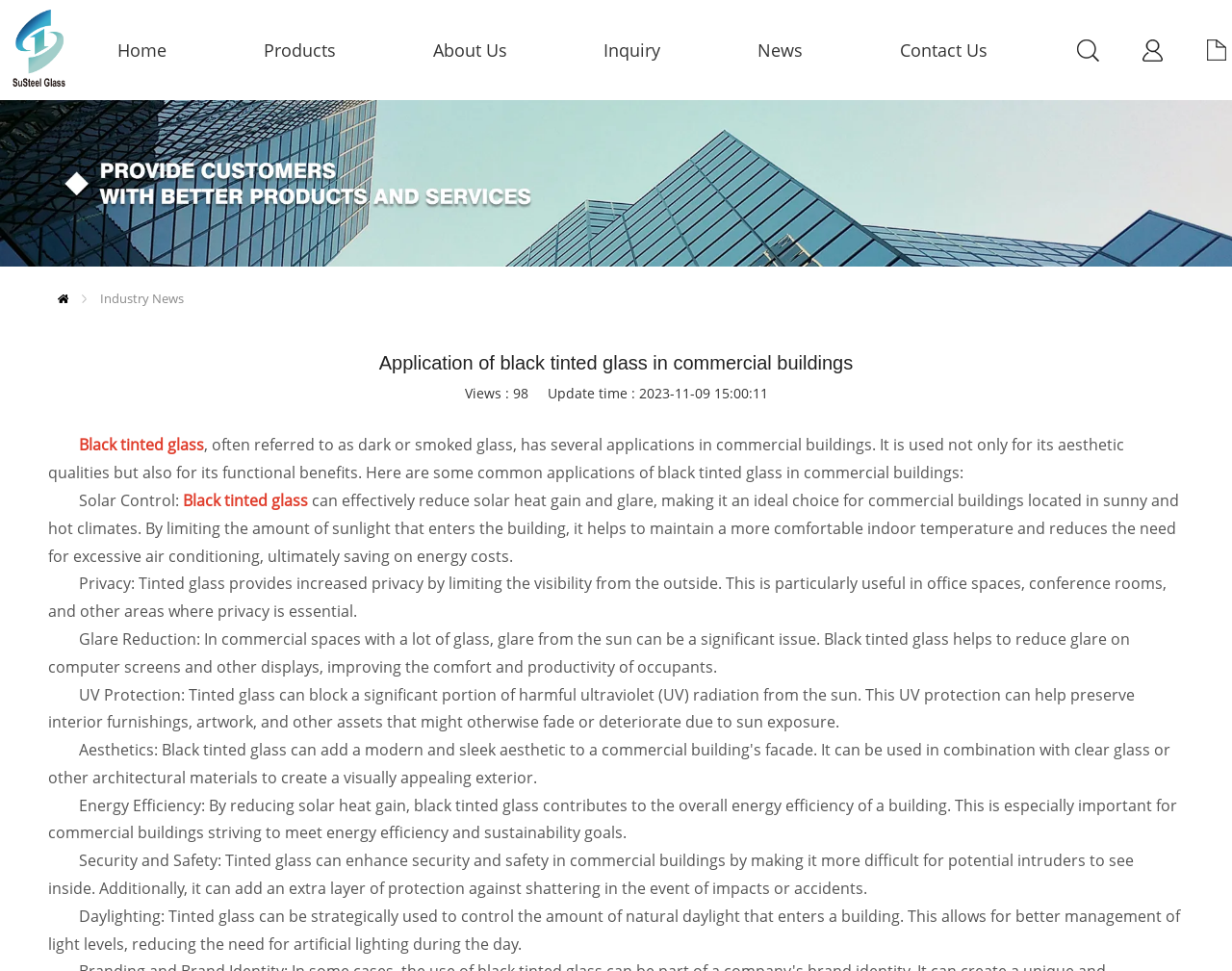Please find the bounding box coordinates of the element that needs to be clicked to perform the following instruction: "Visit the 'About Us' page". The bounding box coordinates should be four float numbers between 0 and 1, represented as [left, top, right, bottom].

[0.351, 0.0, 0.411, 0.103]